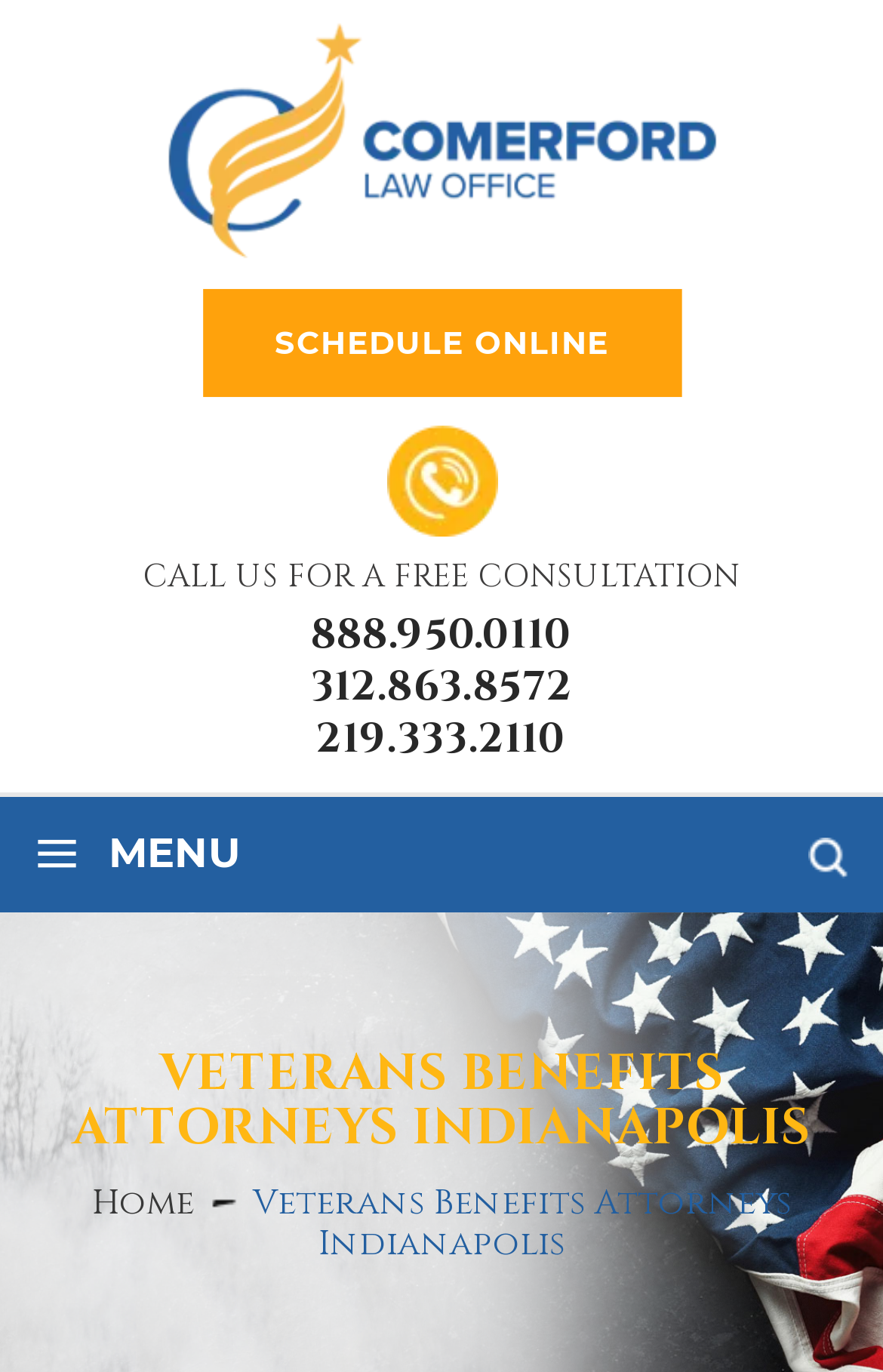Please identify the bounding box coordinates of the element's region that needs to be clicked to fulfill the following instruction: "Schedule online". The bounding box coordinates should consist of four float numbers between 0 and 1, i.e., [left, top, right, bottom].

[0.229, 0.211, 0.771, 0.289]